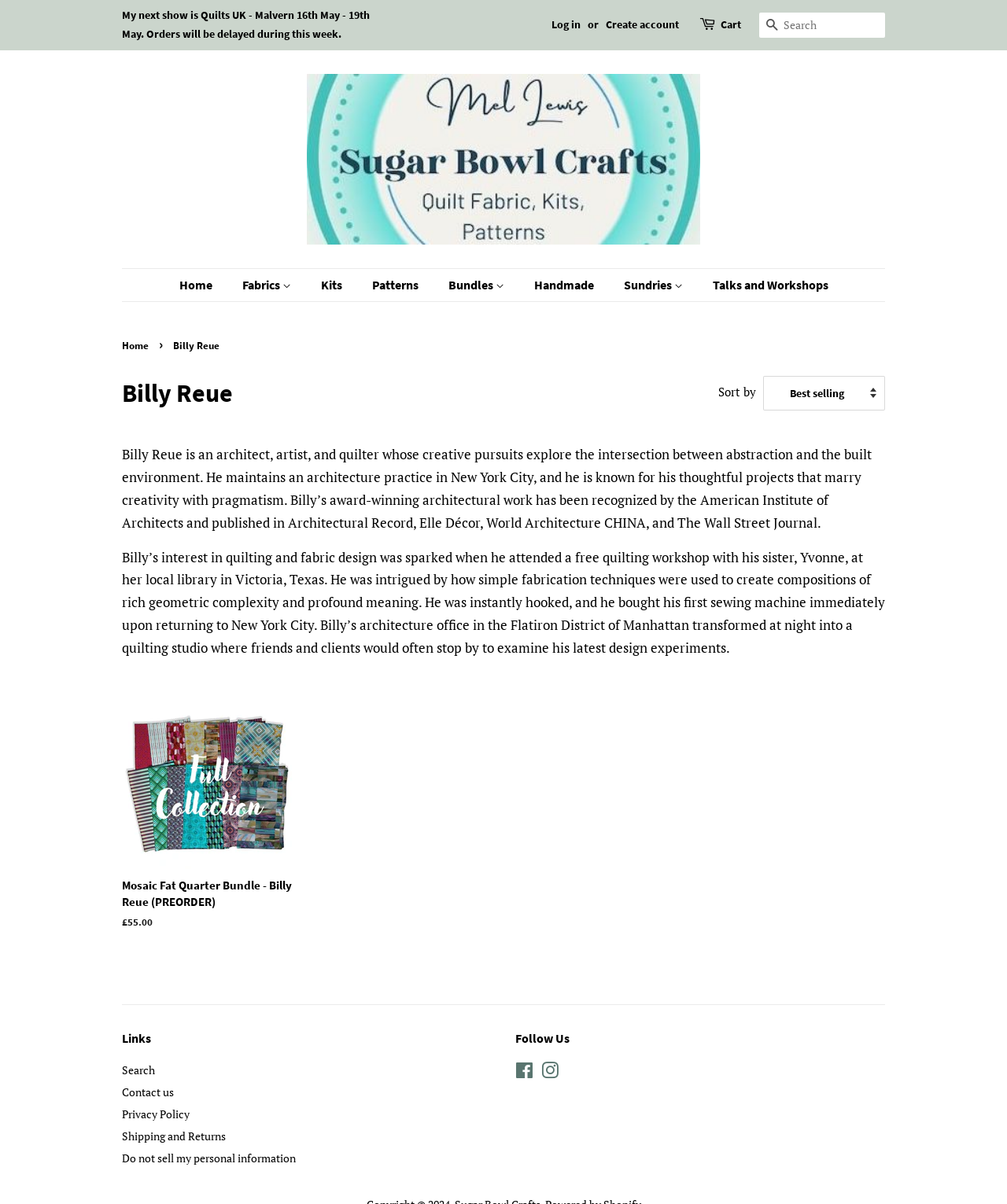Pinpoint the bounding box coordinates of the clickable element needed to complete the instruction: "Log in". The coordinates should be provided as four float numbers between 0 and 1: [left, top, right, bottom].

[0.548, 0.014, 0.577, 0.026]